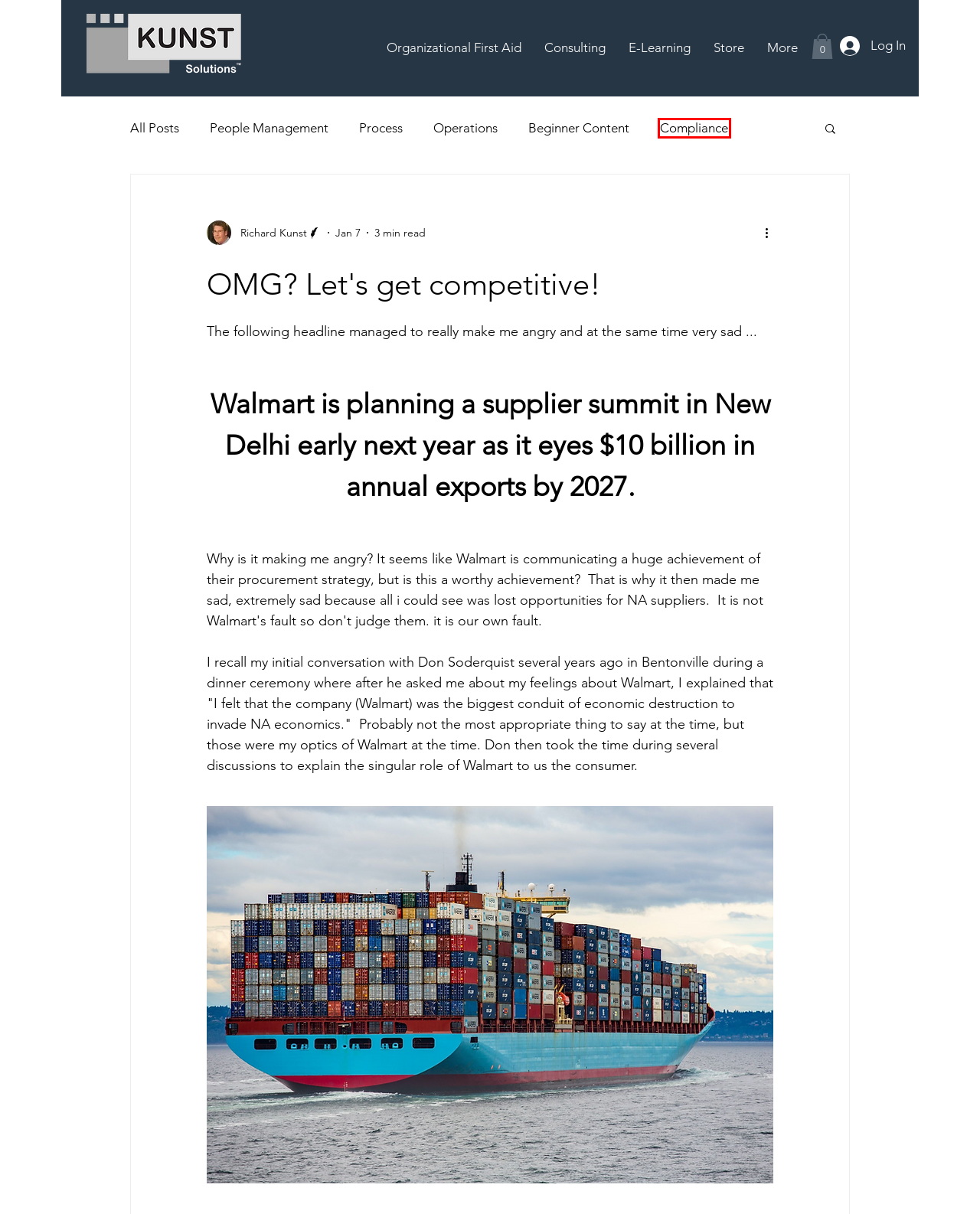You are presented with a screenshot of a webpage containing a red bounding box around an element. Determine which webpage description best describes the new webpage after clicking on the highlighted element. Here are the candidates:
A. Operations
B. Beginner Content
C. Lean Thoughts | Kunst Solutions
D. Compliance
E. Store | Kunst Solutions
F. Organizational First Aid | Kunst Solutions
G. E-Learning | Kunst Solutions
H. Process

D